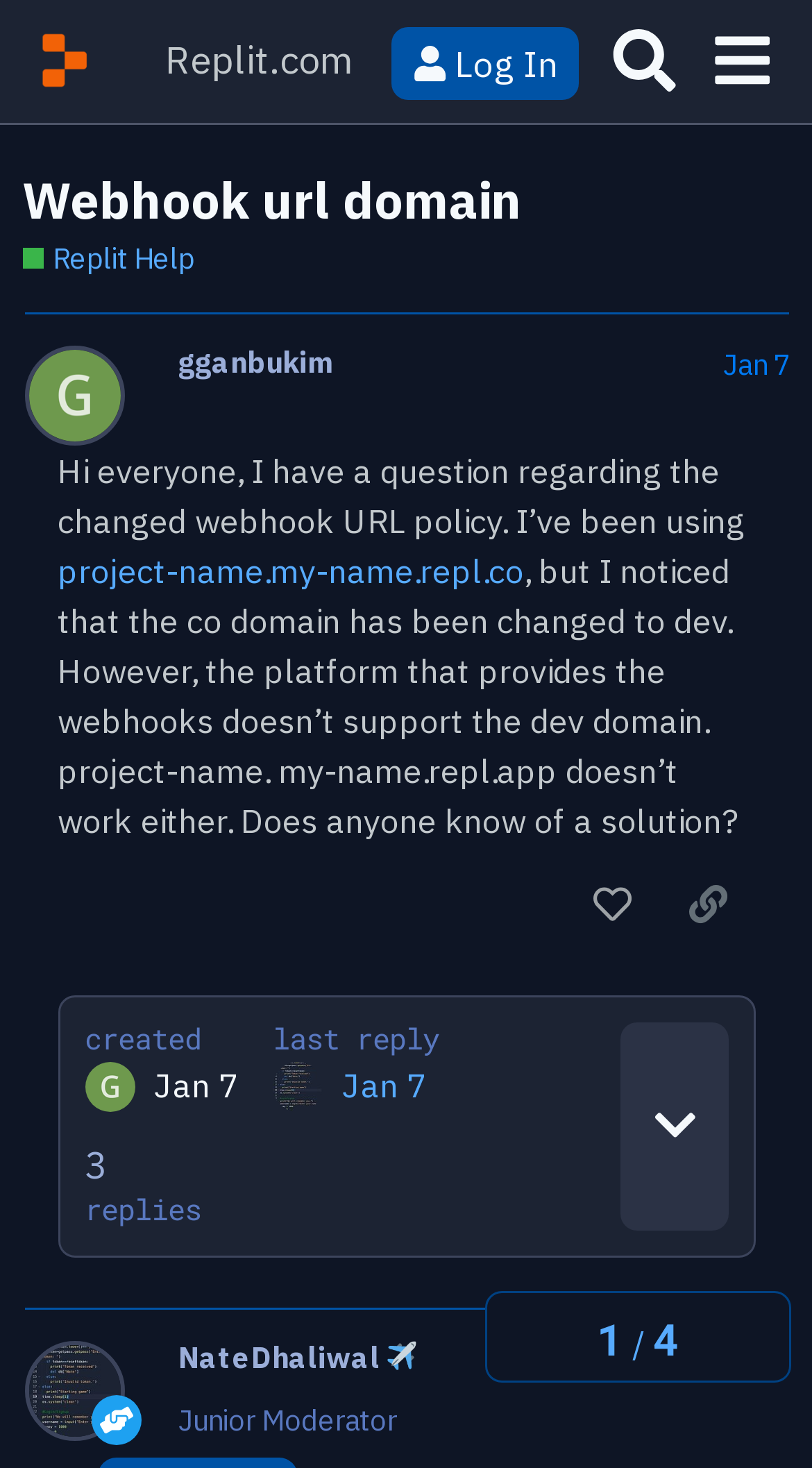Determine the bounding box coordinates of the element's region needed to click to follow the instruction: "Copy a link to this post to clipboard". Provide these coordinates as four float numbers between 0 and 1, formatted as [left, top, right, bottom].

[0.813, 0.588, 0.931, 0.644]